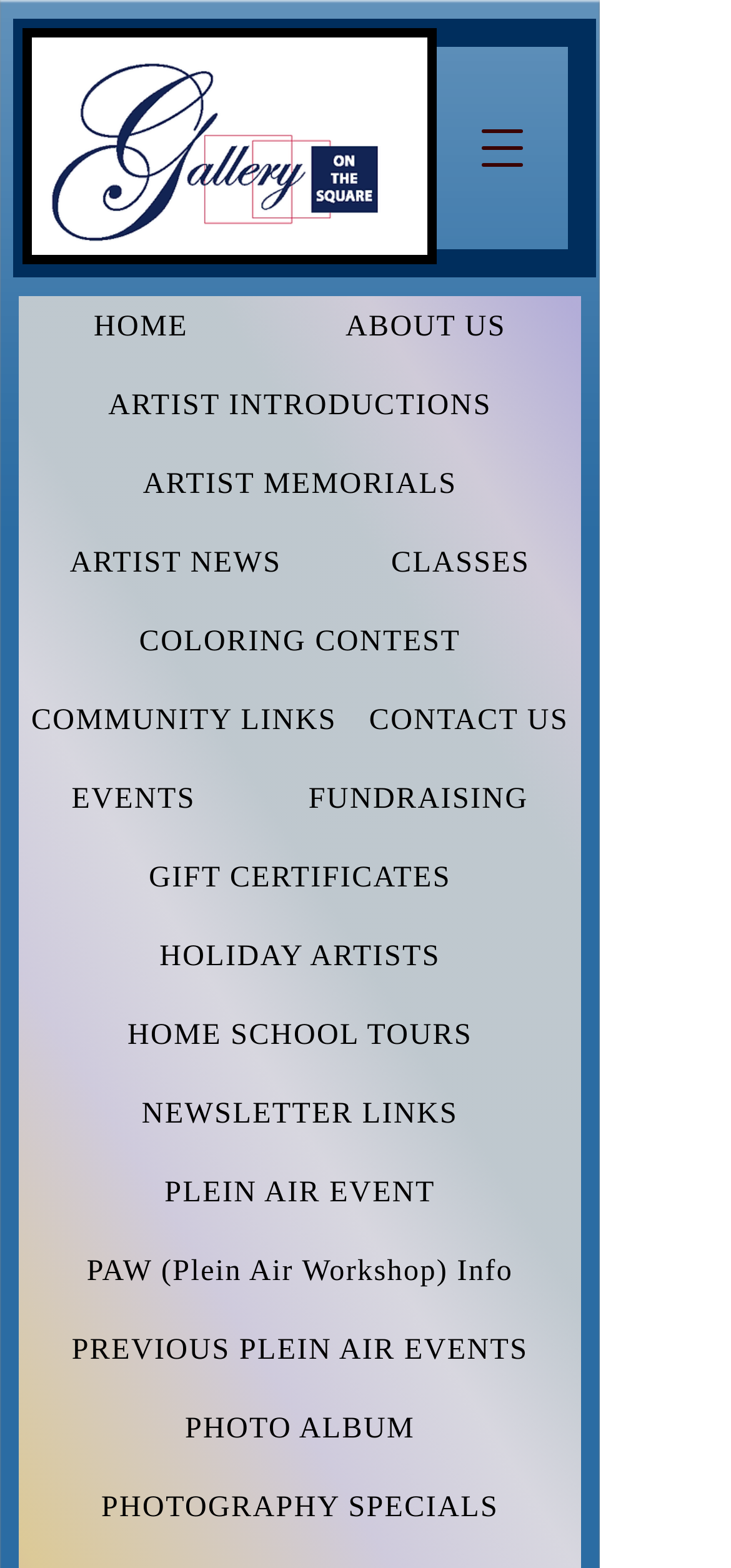Find the bounding box coordinates of the element I should click to carry out the following instruction: "View ARTIST INTRODUCTIONS".

[0.026, 0.239, 0.795, 0.28]